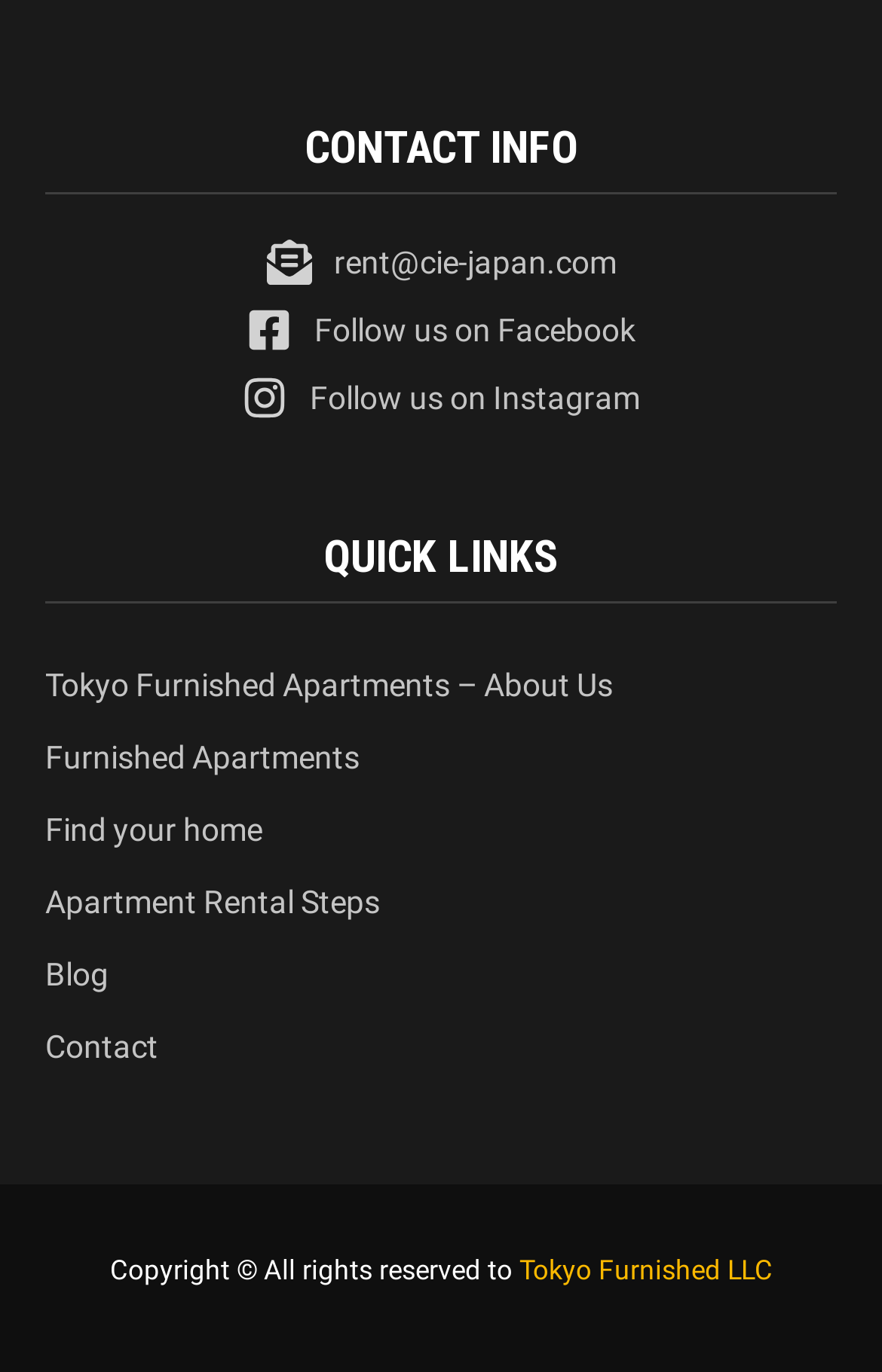How many quick links are available?
Answer the question based on the image using a single word or a brief phrase.

6